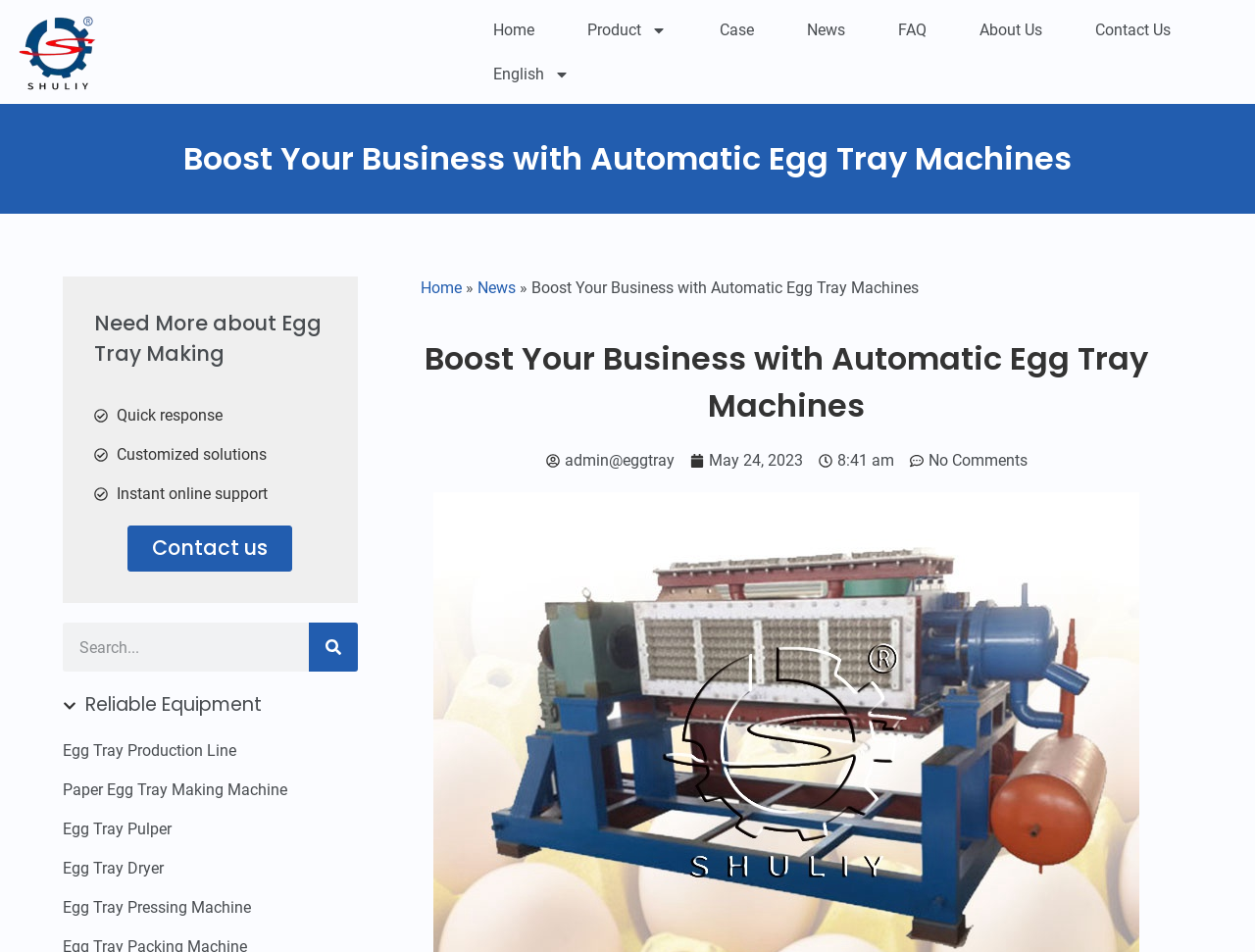Respond with a single word or short phrase to the following question: 
How many types of egg tray machines are listed?

6